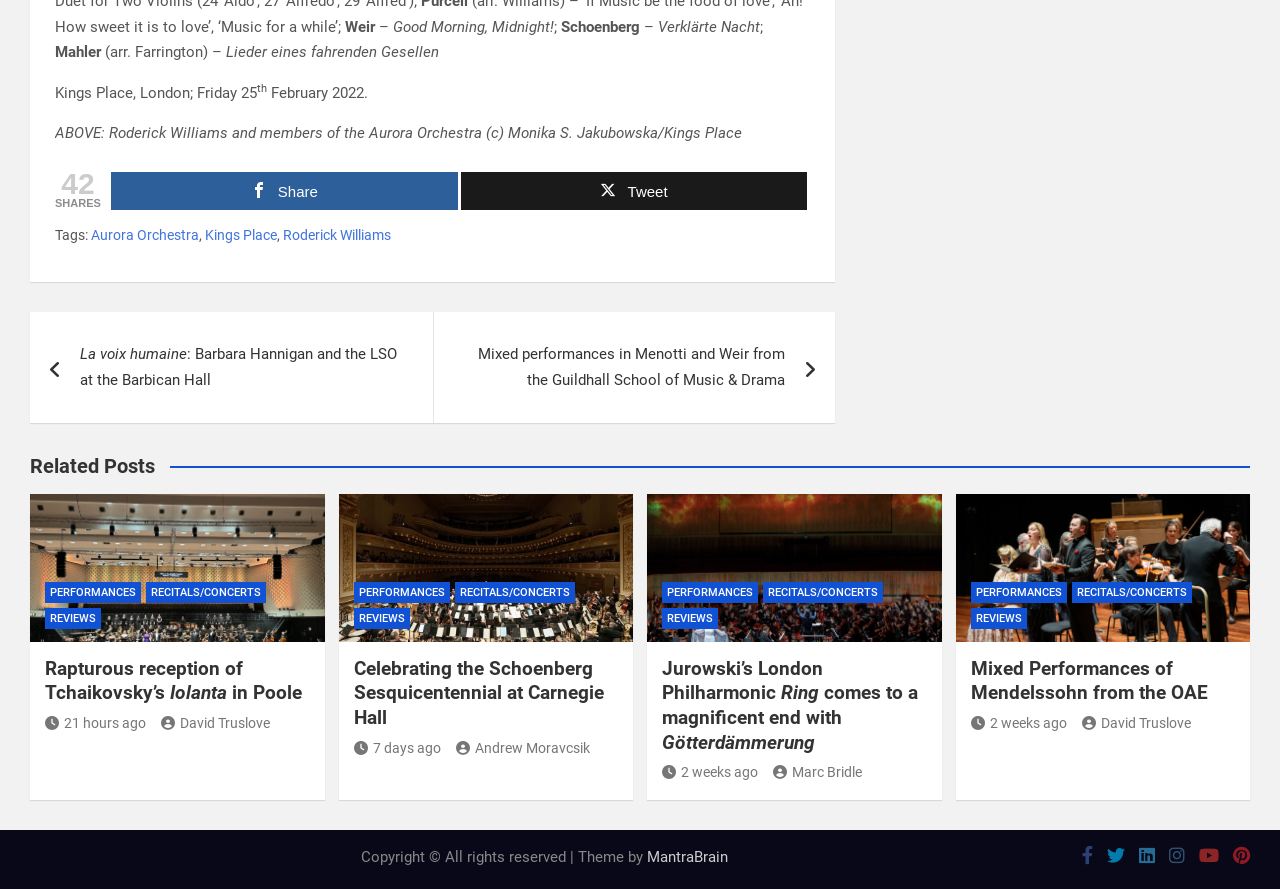Given the description "Recitals/Concerts", determine the bounding box of the corresponding UI element.

[0.596, 0.655, 0.69, 0.678]